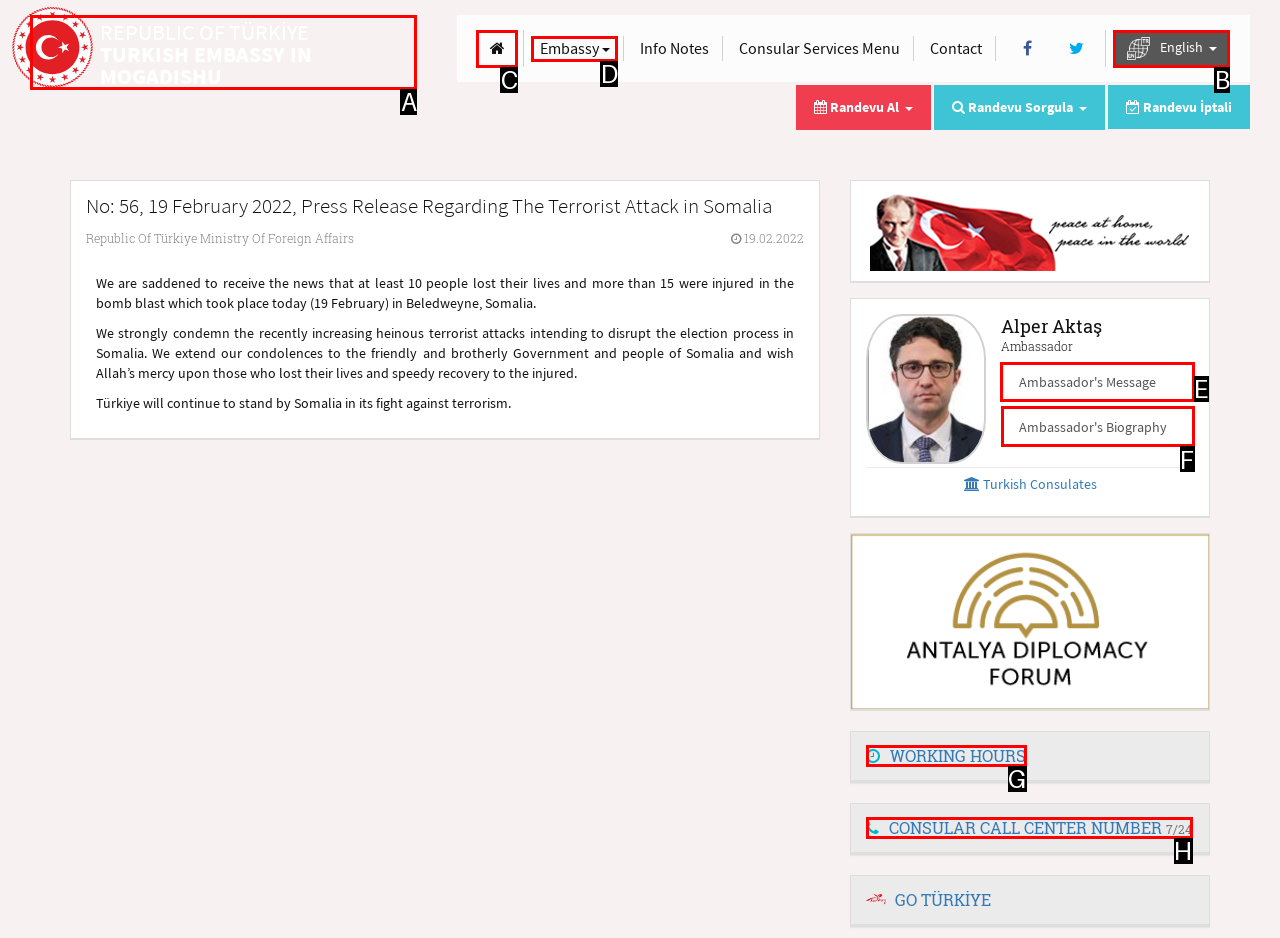Tell me which letter I should select to achieve the following goal: Read the Ambassador's Message
Answer with the corresponding letter from the provided options directly.

E